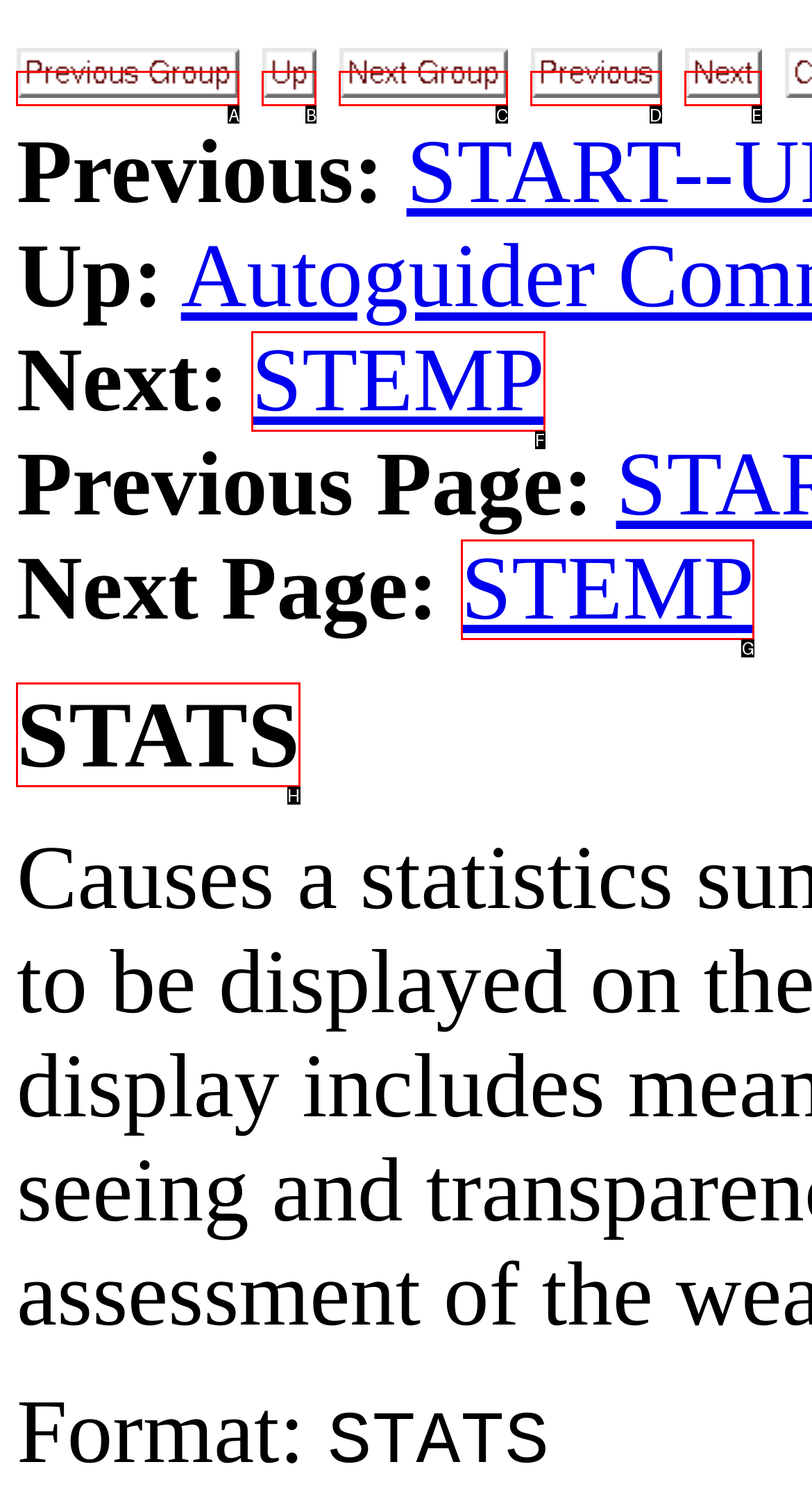For the task: click the STEMP link, identify the HTML element to click.
Provide the letter corresponding to the right choice from the given options.

F